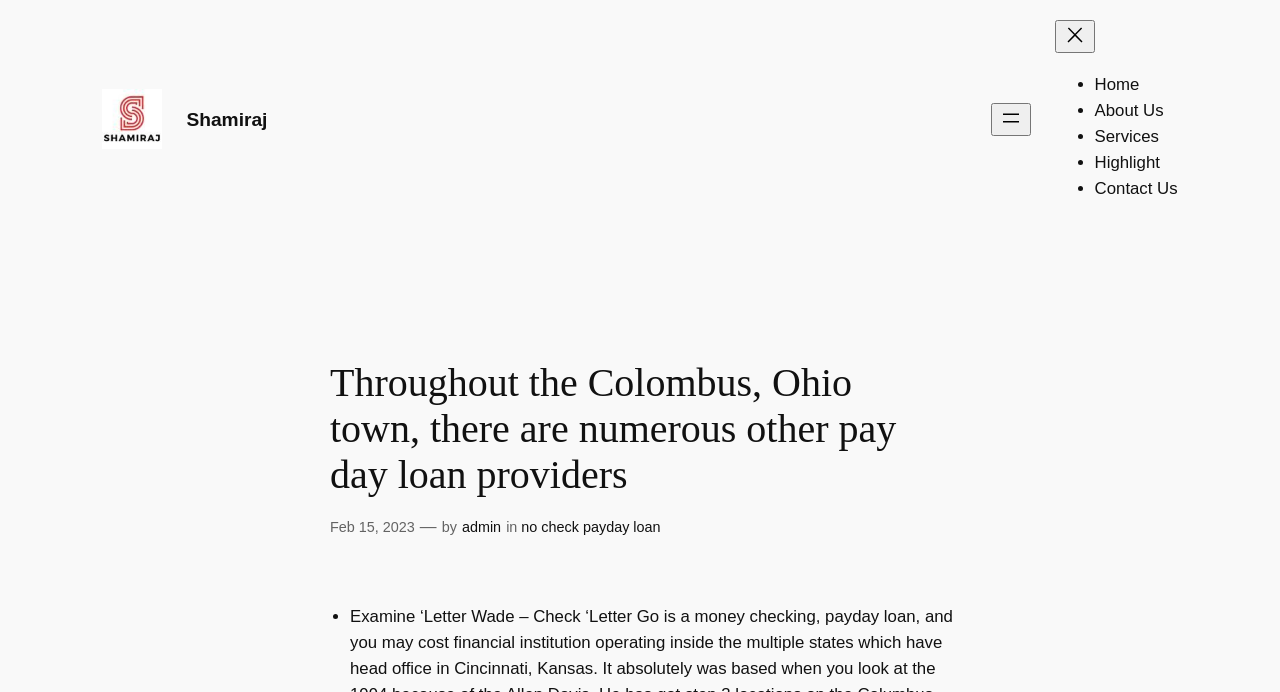Explain the webpage's design and content in an elaborate manner.

The webpage appears to be a blog or article page focused on payday loan providers in Colombus, Ohio. At the top left, there is a logo or image of "Shamiraj" with a corresponding link. Next to it, there is another link with the same text "Shamiraj". 

On the top right, there is an "Open menu" button, which has a corresponding "Close menu" button above it. When the menu is opened, it displays a list of navigation links, including "Home", "About Us", "Services", "Highlight", and "Contact Us", each preceded by a bullet point.

Below the navigation menu, there is a heading that repeats the title "Throughout the Colombus, Ohio town, there are numerous other pay day loan providers". Underneath the heading, there is a timestamp "Feb 15, 2023" with a link, followed by a dash and the text "by admin" and a link to "no check payday loan".